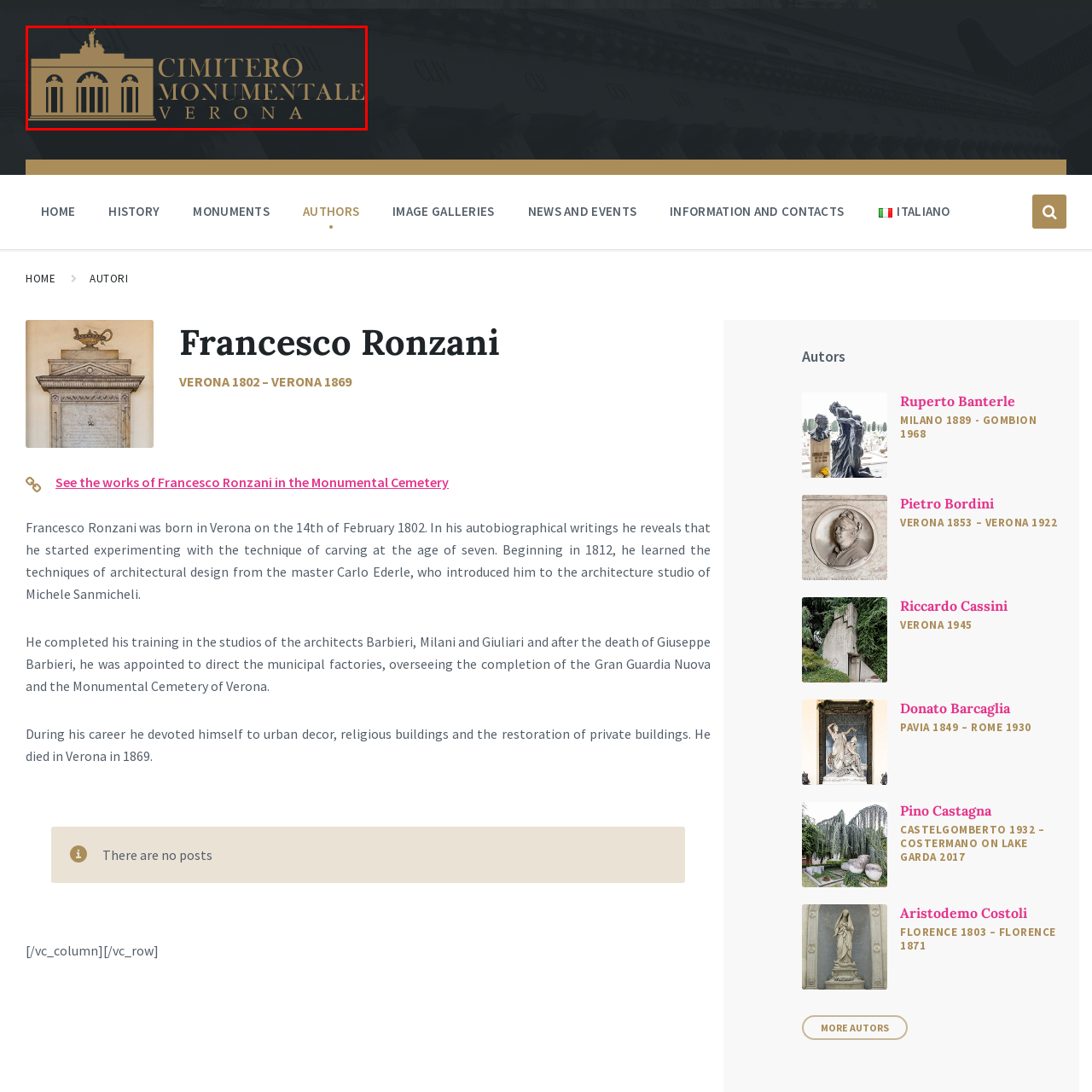Describe the features and objects visible in the red-framed section of the image in detail.

The image features the elegant logo of the Monumental Cemetery of Verona, prominently displaying the words "CIMITERO MONUMENTALE VERONA" in a striking serif font. The design incorporates architectural elements, including stylized arches and a decorative top section, which evokes a sense of historical significance and reverence associated with this iconic cemetery. The color scheme blends deep tones, suggesting sophistication and tradition, while the overall aesthetic reflects the cultural heritage of Verona. This cemetery is renowned for its artistic monuments and serves as a notable site for remembrance and historical reflection.